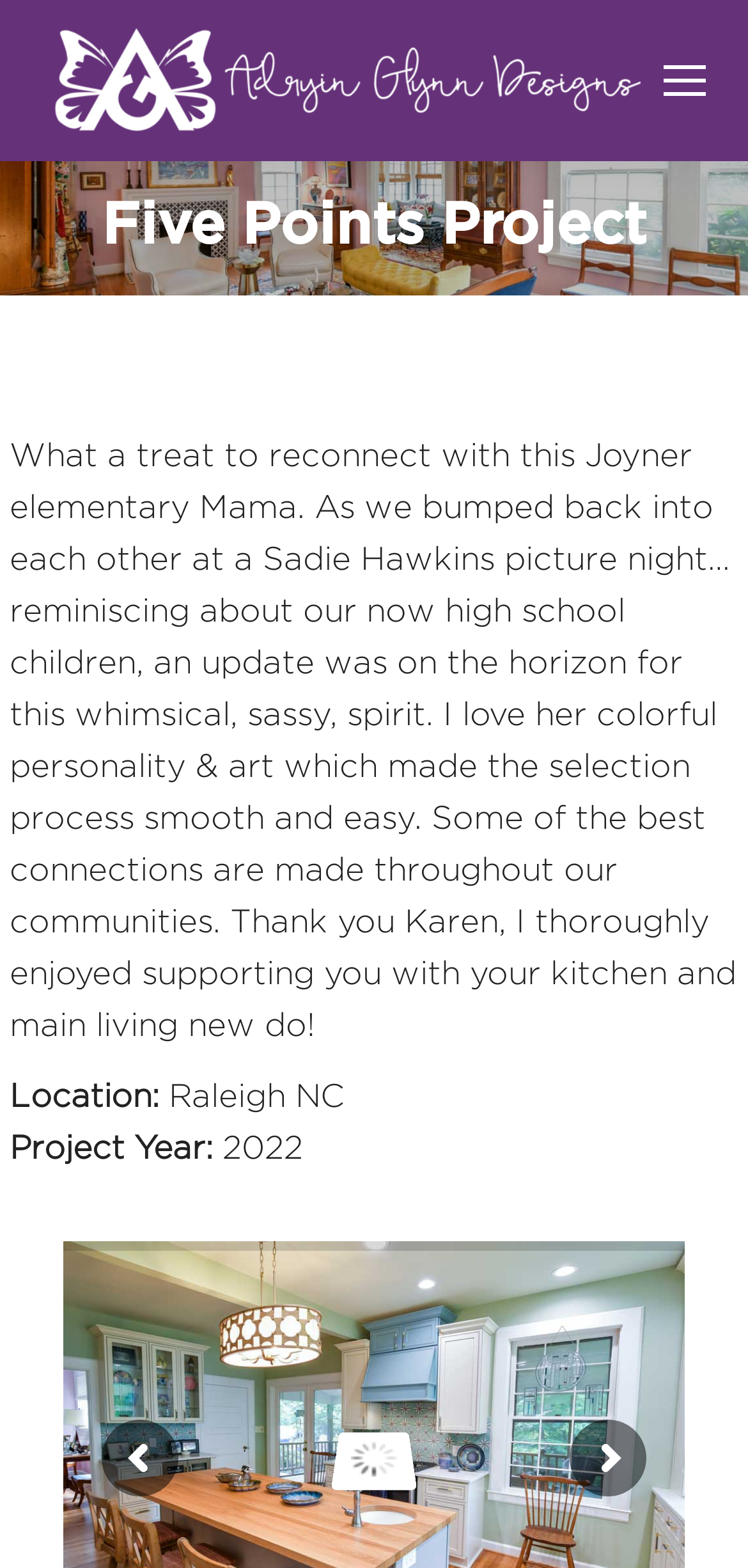Based on the visual content of the image, answer the question thoroughly: What is the tone of the project description?

I found the tone of the project description to be personal by reading the text, which mentions a personal connection with the client and uses a conversational tone, indicating a personal and friendly approach to the project.